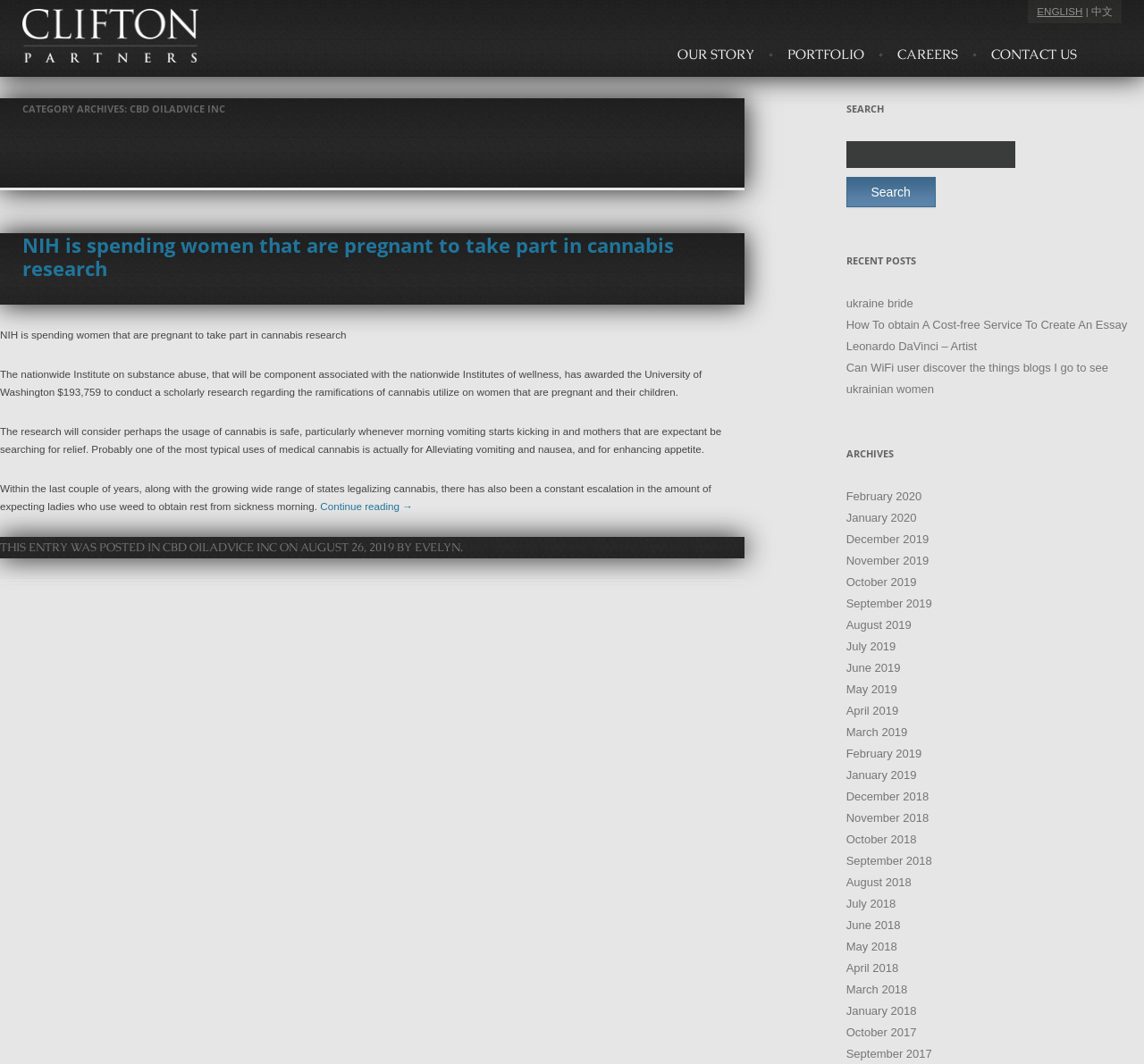Please determine the bounding box coordinates of the element to click on in order to accomplish the following task: "View the archives for August 2019". Ensure the coordinates are four float numbers ranging from 0 to 1, i.e., [left, top, right, bottom].

[0.74, 0.581, 0.797, 0.594]